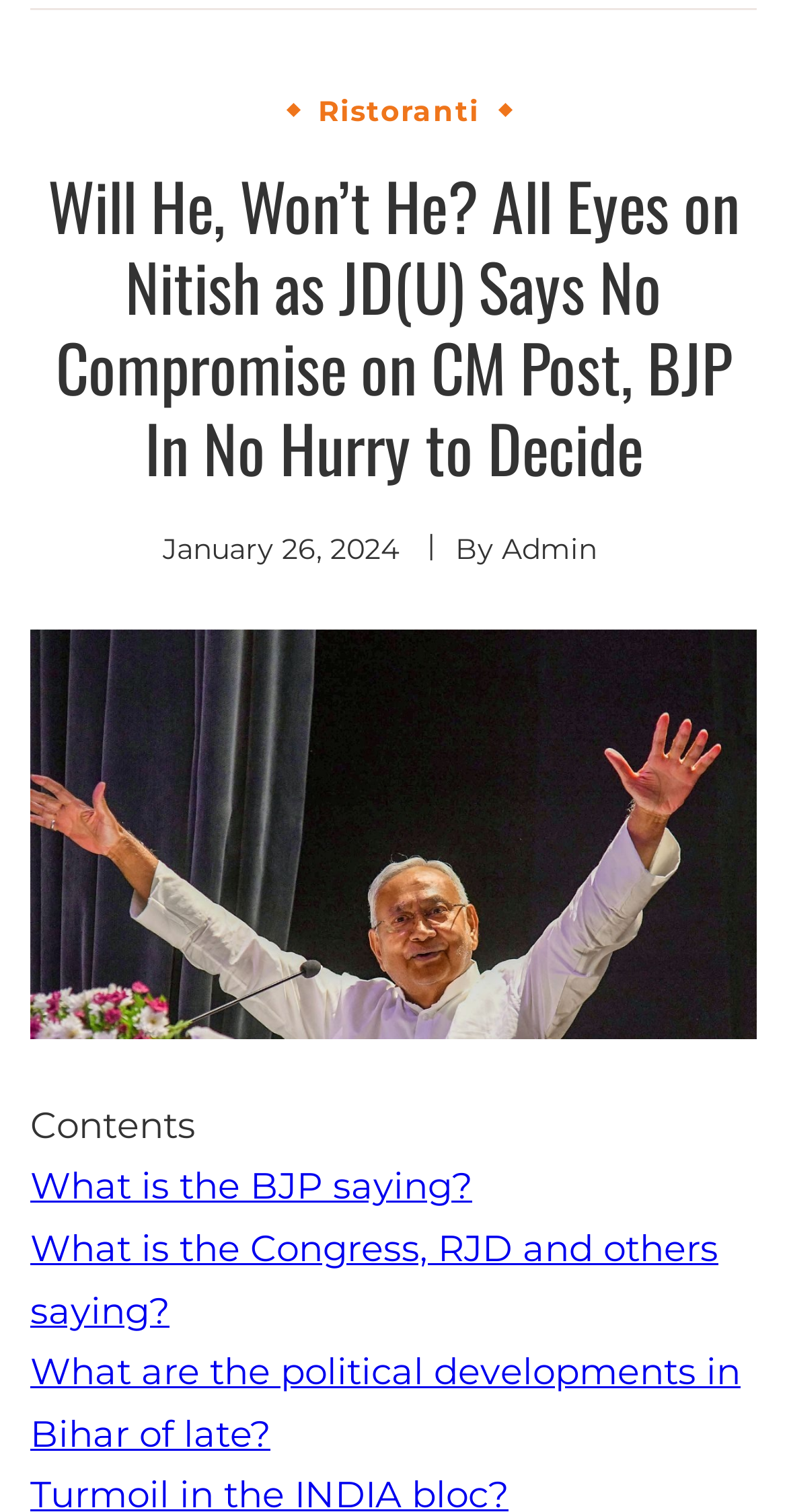From the element description What is the BJP saying?, predict the bounding box coordinates of the UI element. The coordinates must be specified in the format (top-left x, top-left y, bottom-right x, bottom-right y) and should be within the 0 to 1 range.

[0.038, 0.771, 0.6, 0.8]